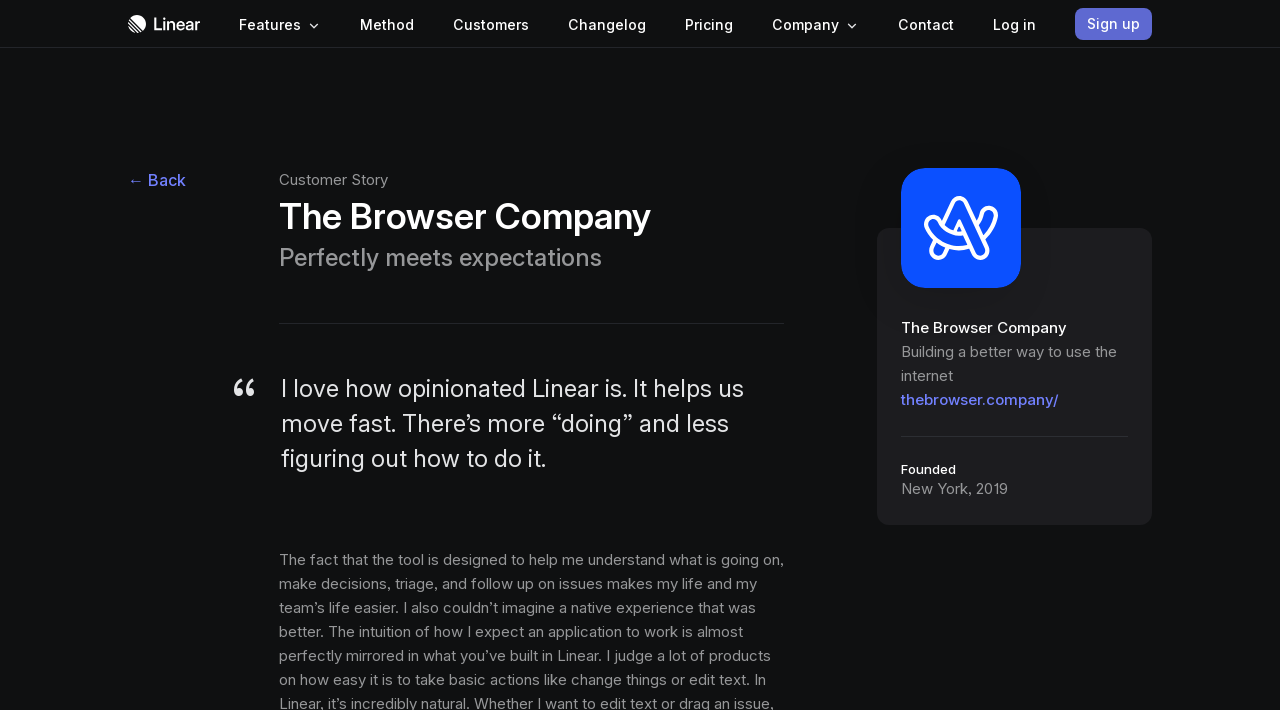Determine the bounding box of the UI element mentioned here: "Dailybn". The coordinates must be in the format [left, top, right, bottom] with values ranging from 0 to 1.

None